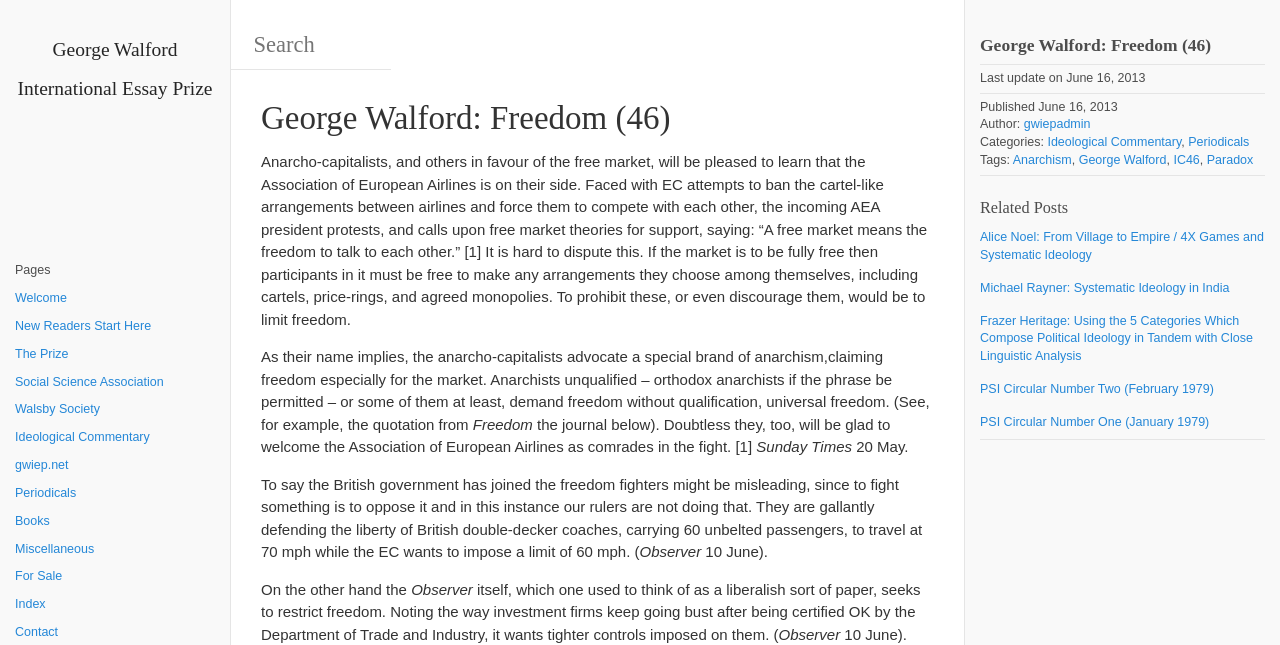What is the topic of the article mentioned in the webpage?
Using the image, elaborate on the answer with as much detail as possible.

I inferred the topic by reading the static text elements on the webpage, which discuss the concept of freedom in the context of the market and anarchism.